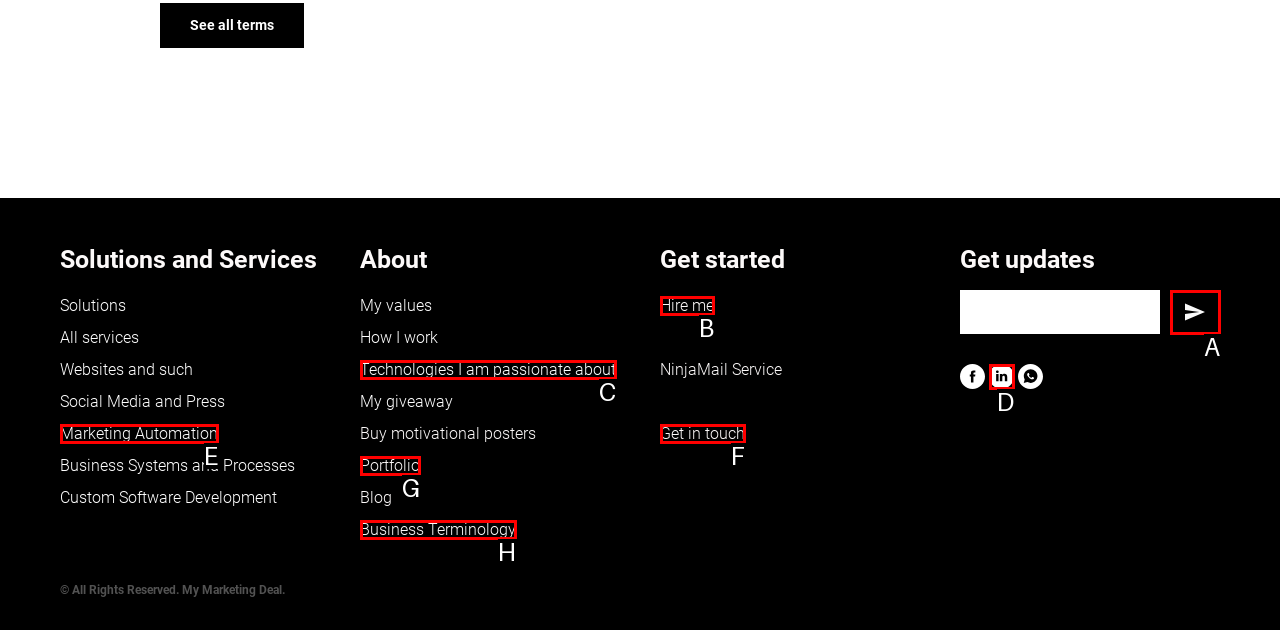From the given choices, identify the element that matches: Technologies I am passionate about
Answer with the letter of the selected option.

C